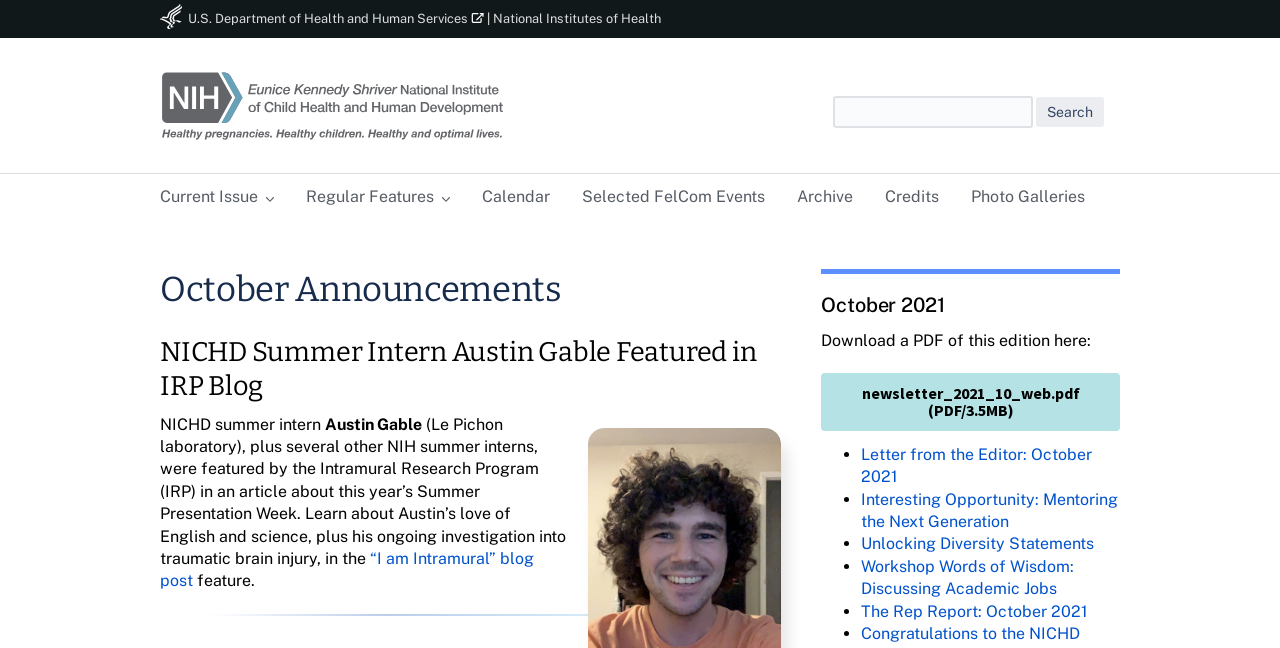Please identify the bounding box coordinates of the element's region that I should click in order to complete the following instruction: "Read the 'October Announcements' article". The bounding box coordinates consist of four float numbers between 0 and 1, i.e., [left, top, right, bottom].

[0.125, 0.415, 0.439, 0.478]